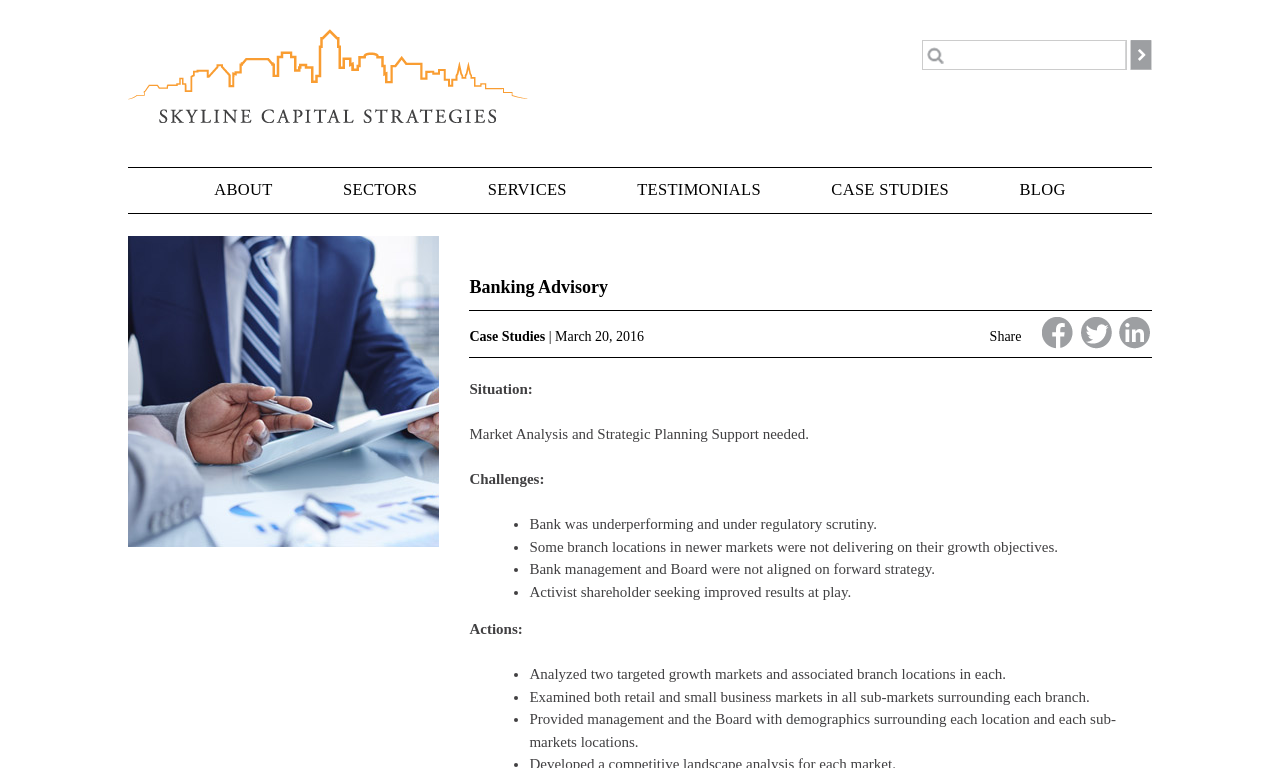What is the situation described in the case study?
Using the image, give a concise answer in the form of a single word or short phrase.

Market Analysis and Strategic Planning Support needed